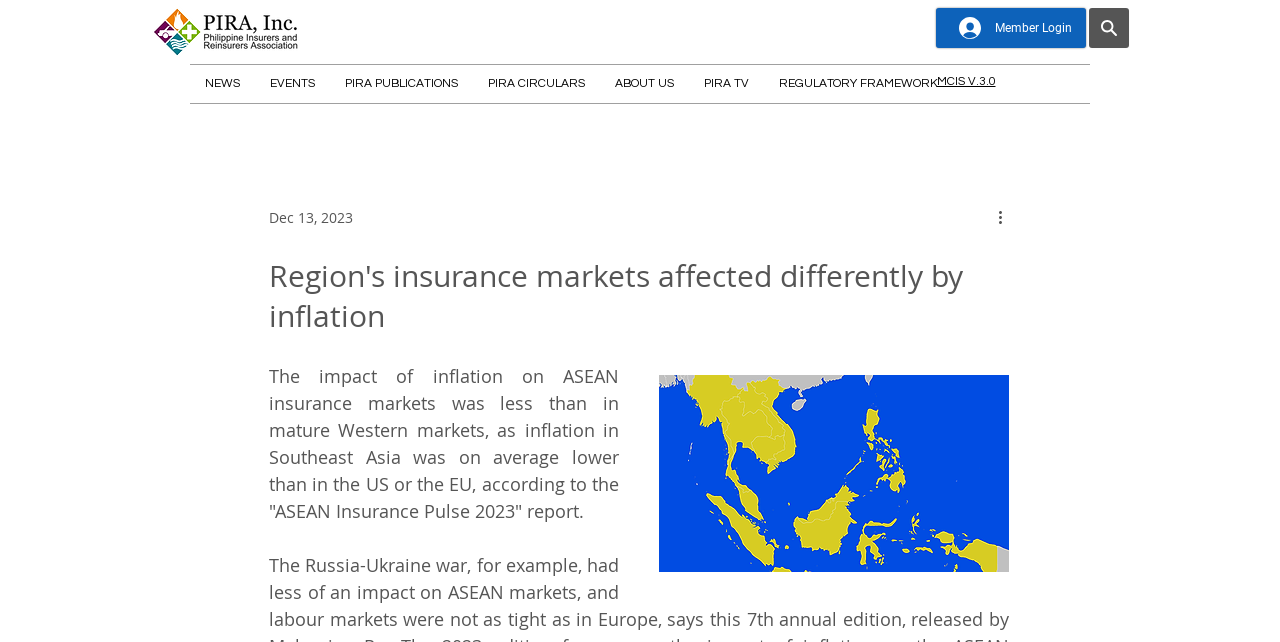What is the name of the report mentioned?
Using the image as a reference, answer the question with a short word or phrase.

ASEAN Insurance Pulse 2023